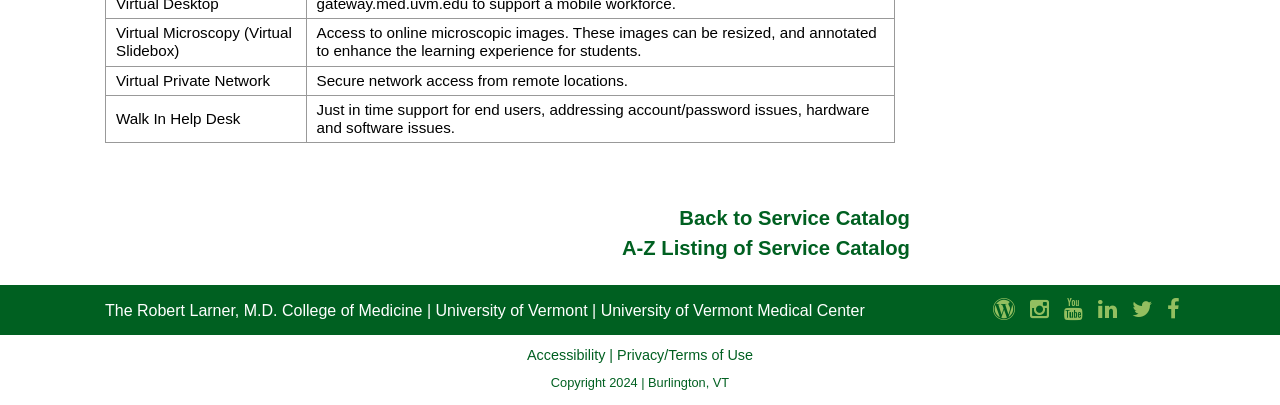Find the bounding box coordinates of the element to click in order to complete this instruction: "Discover how to find local meetups in your area". The bounding box coordinates must be four float numbers between 0 and 1, denoted as [left, top, right, bottom].

None